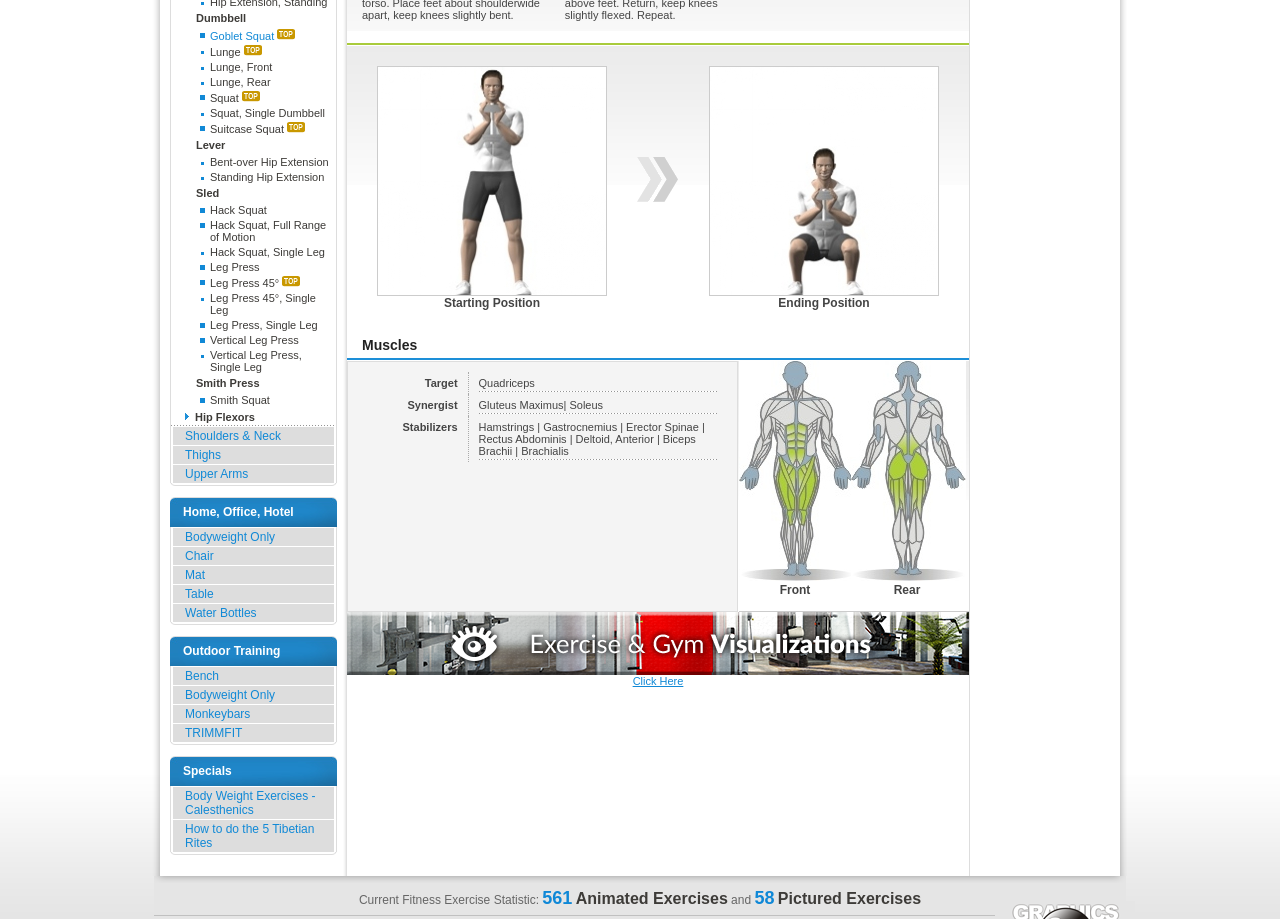Identify the bounding box for the element characterized by the following description: "Bench".

[0.135, 0.726, 0.261, 0.745]